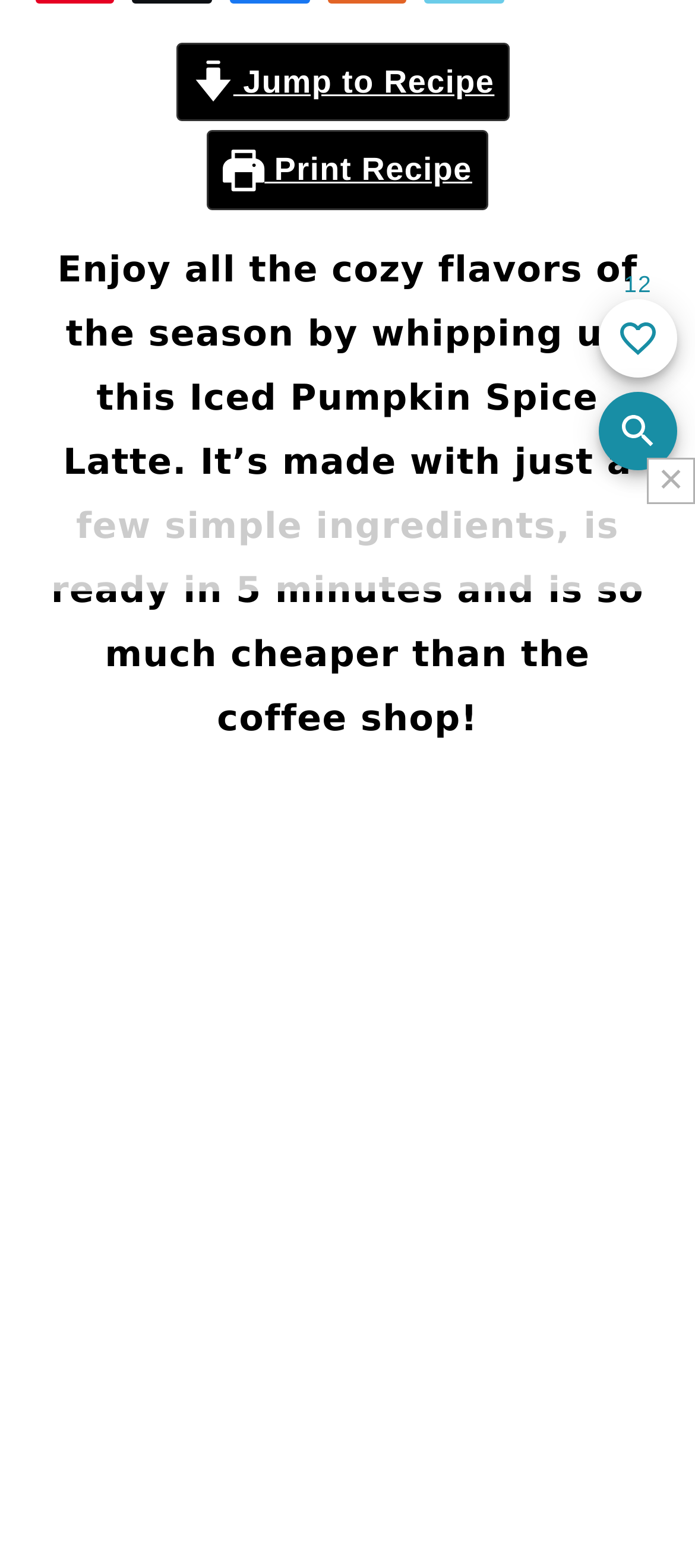Return the bounding box coordinates of the UI element that corresponds to this description: "aria-label="Close Search"". The coordinates must be given as four float numbers in the range of 0 and 1, [left, top, right, bottom].

[0.418, 0.516, 0.551, 0.575]